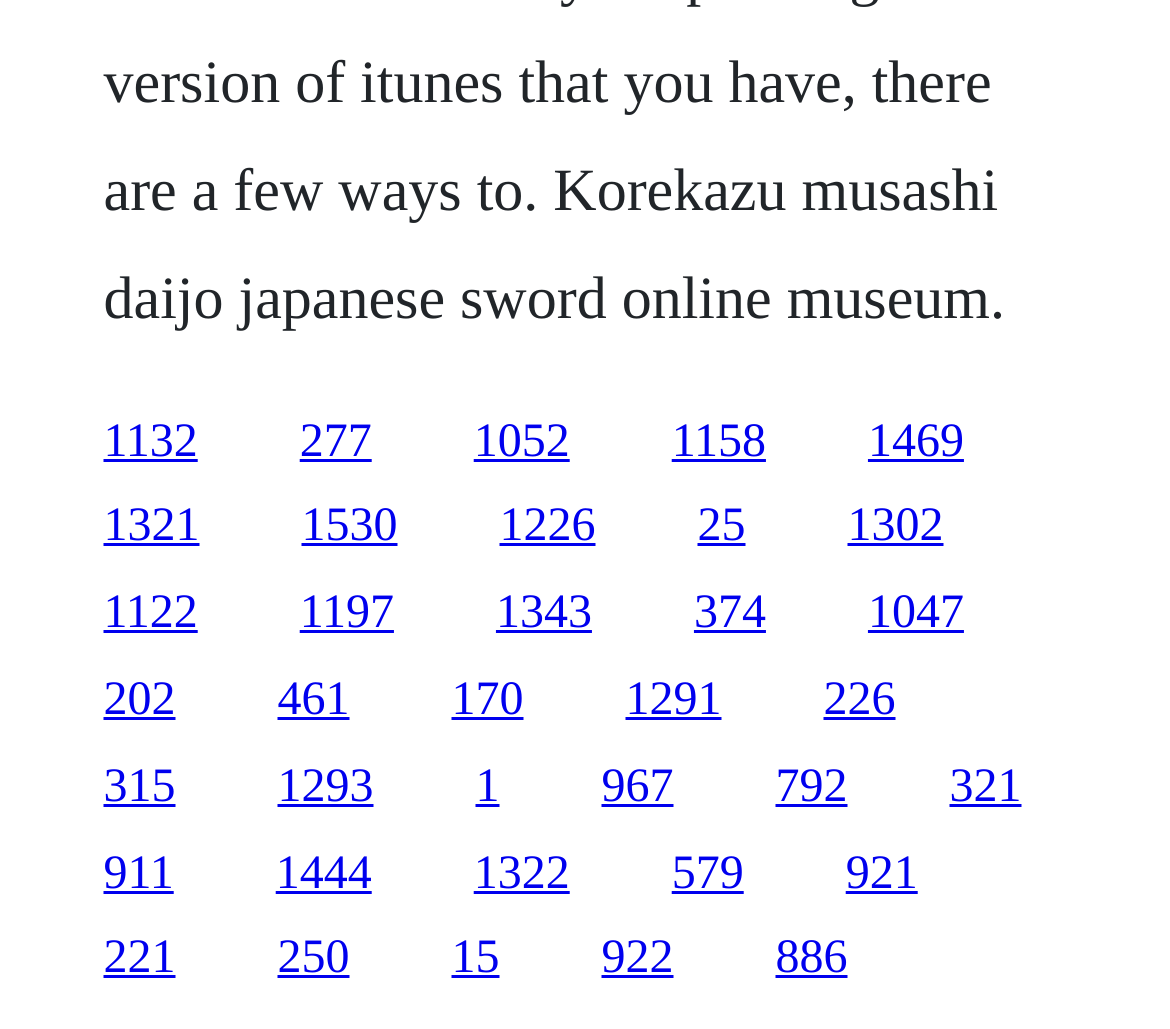What is the link located below the link '1052'?
Please ensure your answer is as detailed and informative as possible.

By comparing the y1 values of the links, I found that the link '1226' has a y1 value (0.488) that is slightly larger than the y1 value of the link '1052' (0.404), indicating it is located below the link '1052'.